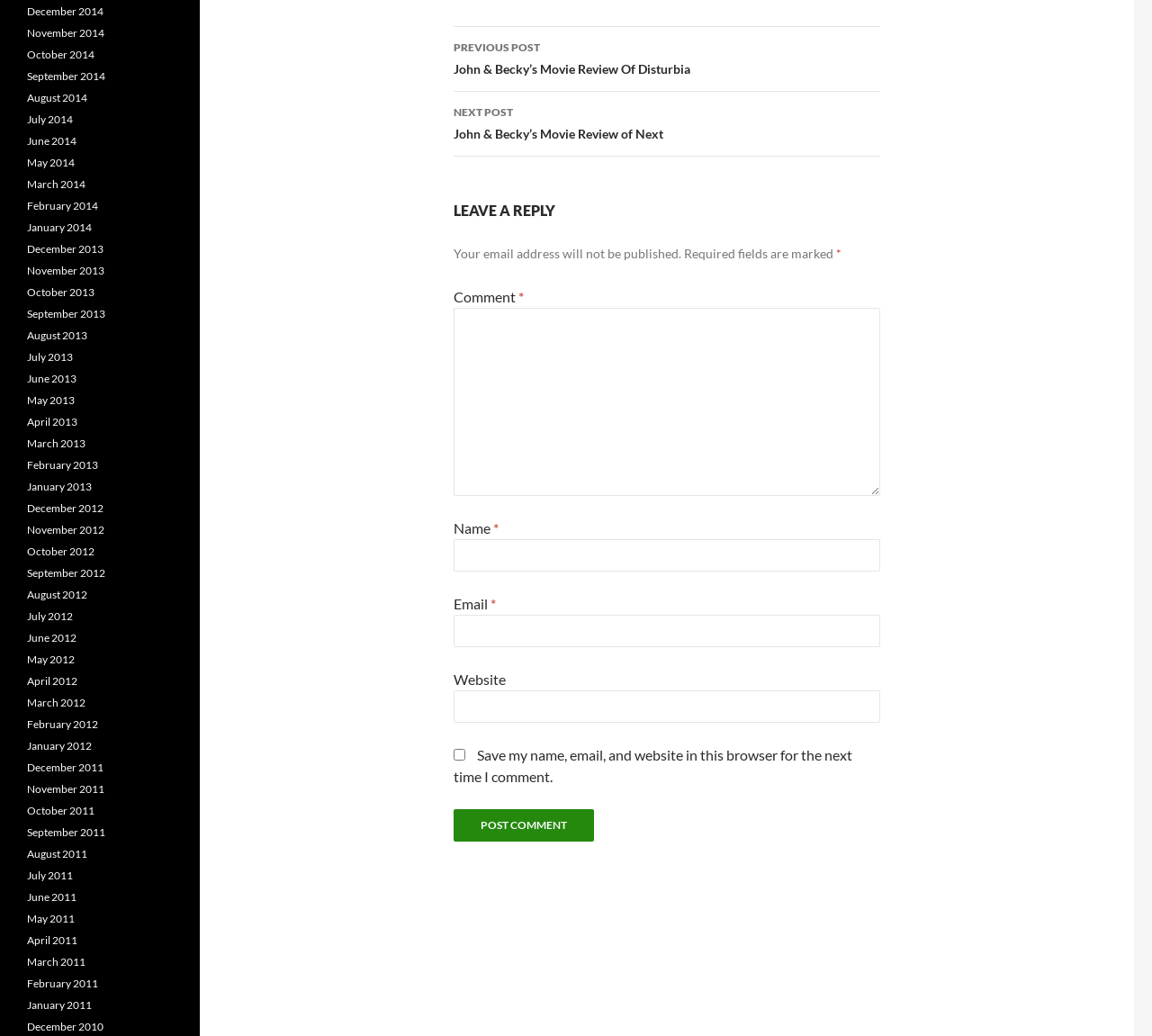Determine the bounding box coordinates of the clickable element to complete this instruction: "Click the 'December 2014' link". Provide the coordinates in the format of four float numbers between 0 and 1, [left, top, right, bottom].

[0.023, 0.004, 0.09, 0.017]